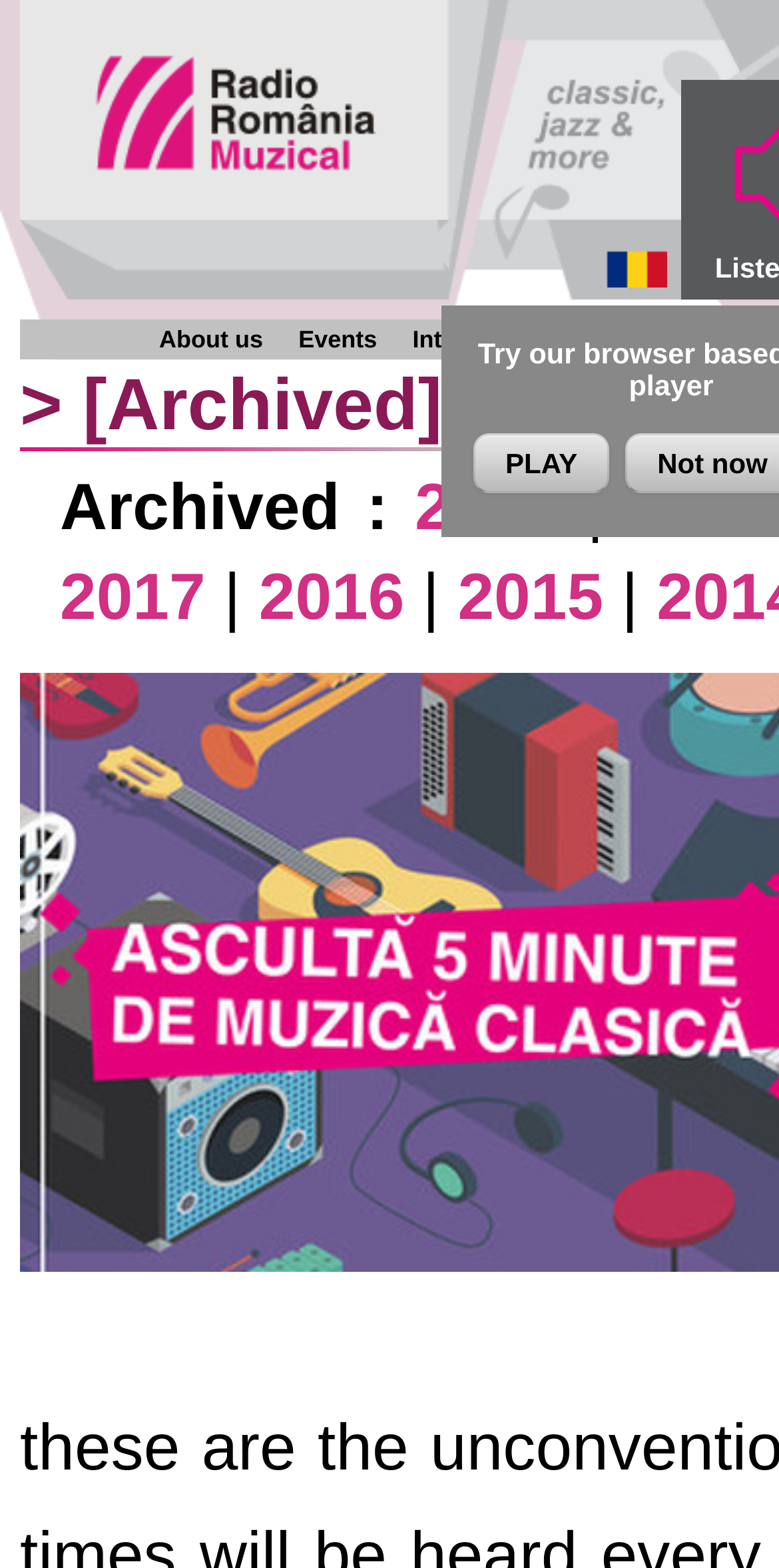Please indicate the bounding box coordinates for the clickable area to complete the following task: "click the PLAY button". The coordinates should be specified as four float numbers between 0 and 1, i.e., [left, top, right, bottom].

[0.608, 0.276, 0.782, 0.315]